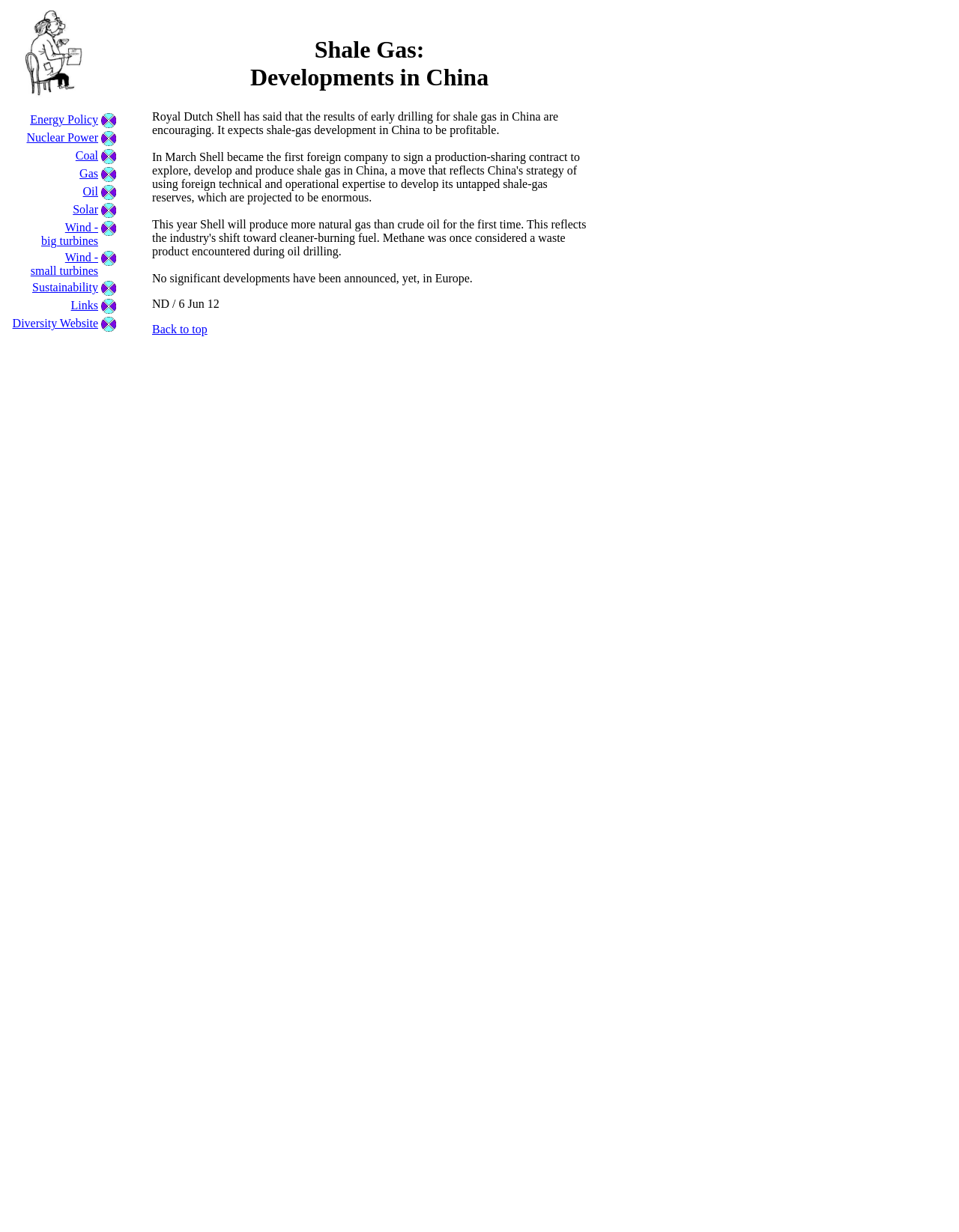Create a detailed narrative of the webpage’s visual and textual elements.

This webpage is focused on raising awareness about energy needs and resources. At the top, there is a row with a grid cell containing a link to "HOME" accompanied by a small image. To the right of this, there are several empty grid cells. Below this row, there is a heading that reads "Shale Gas: Developments in China".

The main content of the webpage is organized into a series of rows, each containing a grid cell with a link to a specific energy-related topic, such as "Energy Policy", "Nuclear Power", "Coal", "Gas", "Oil", "Solar", "Wind - big turbines", "Wind - small turbines", "Sustainability", "Links", and "Diversity Website". Each of these links is accompanied by a small image. The links are arranged in a vertical column, with the most prominent ones at the top.

In the middle of the page, there is a section with a static text that reads "No significant developments have been announced, yet, in Europe." followed by a date "ND / 6 Jun 12" and a link to "Back to top". This section is positioned below the "Shale Gas: Developments in China" heading and above the list of energy-related topics.

The webpage has a simple and organized layout, with a focus on providing easy access to various energy-related topics.